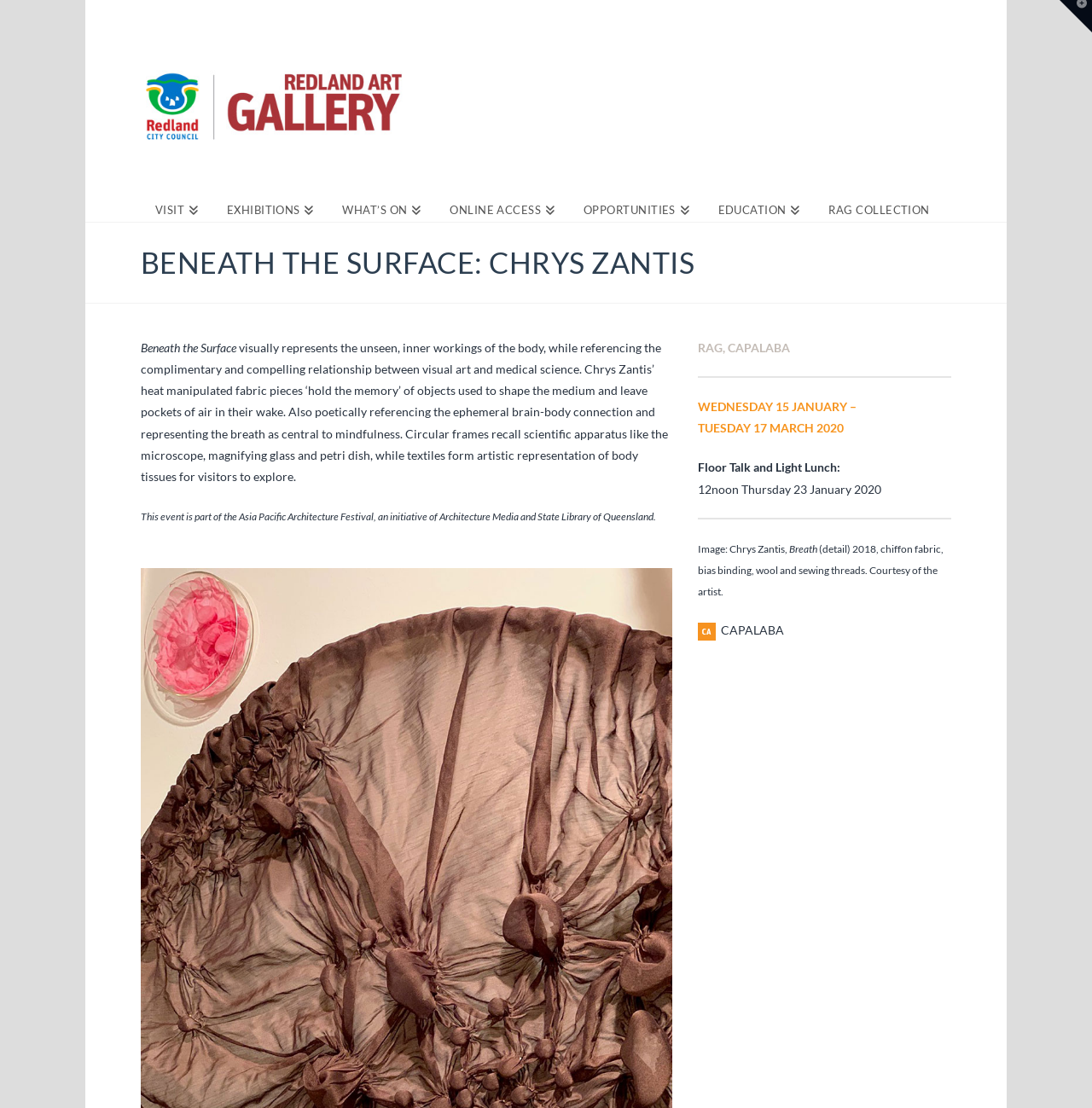Carefully observe the image and respond to the question with a detailed answer:
What is the title of the artwork shown in the image?

The answer can be found in the text 'Image: Chrys Zantis, Breath (detail) 2018...' which provides the title of the artwork shown in the image.